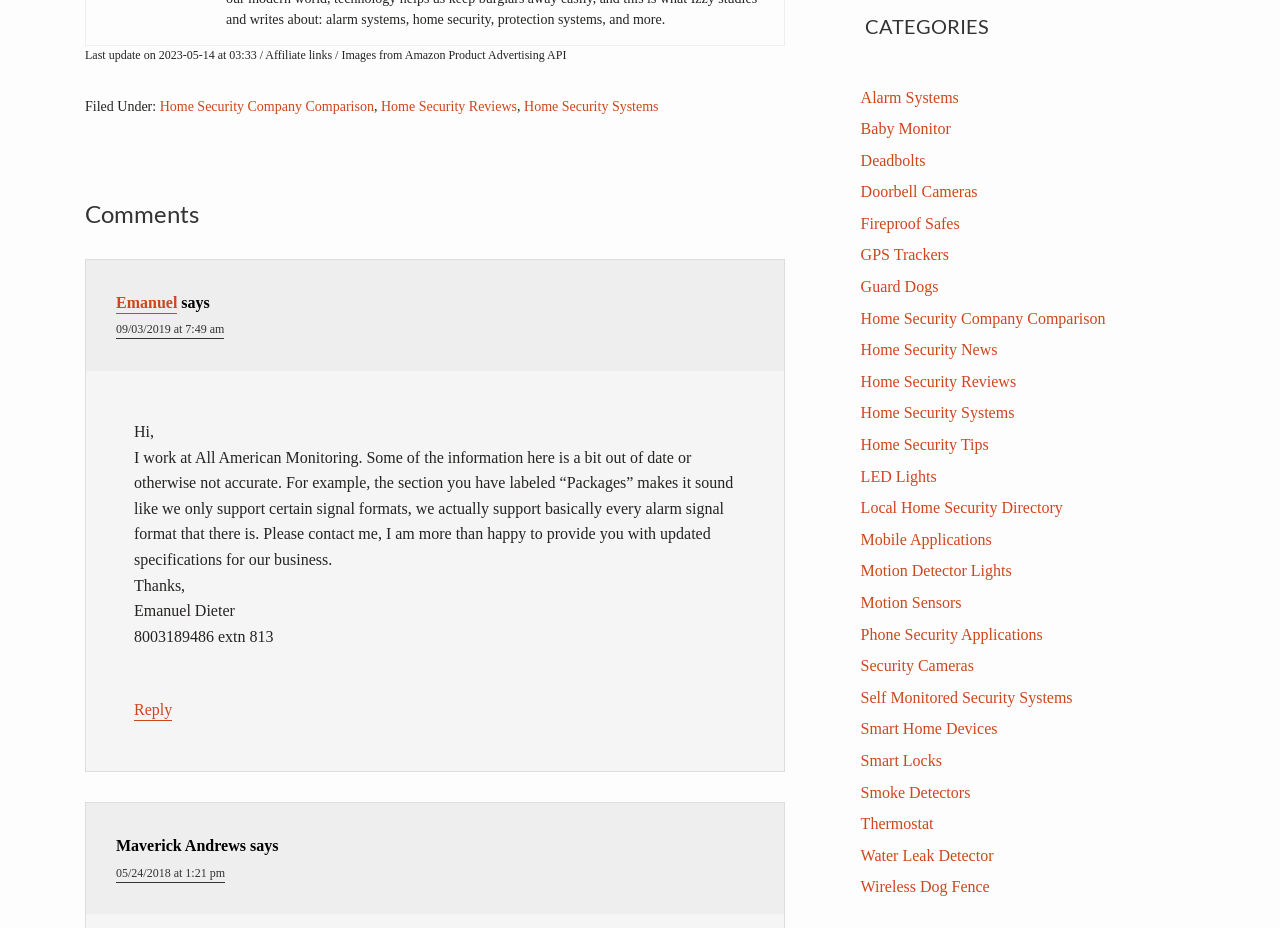What is the purpose of the 'Reply to Emanuel' link?
Please use the image to provide an in-depth answer to the question.

The 'Reply to Emanuel' link is likely intended to allow users to respond to Emanuel's comment, facilitating a conversation or discussion about the topic.